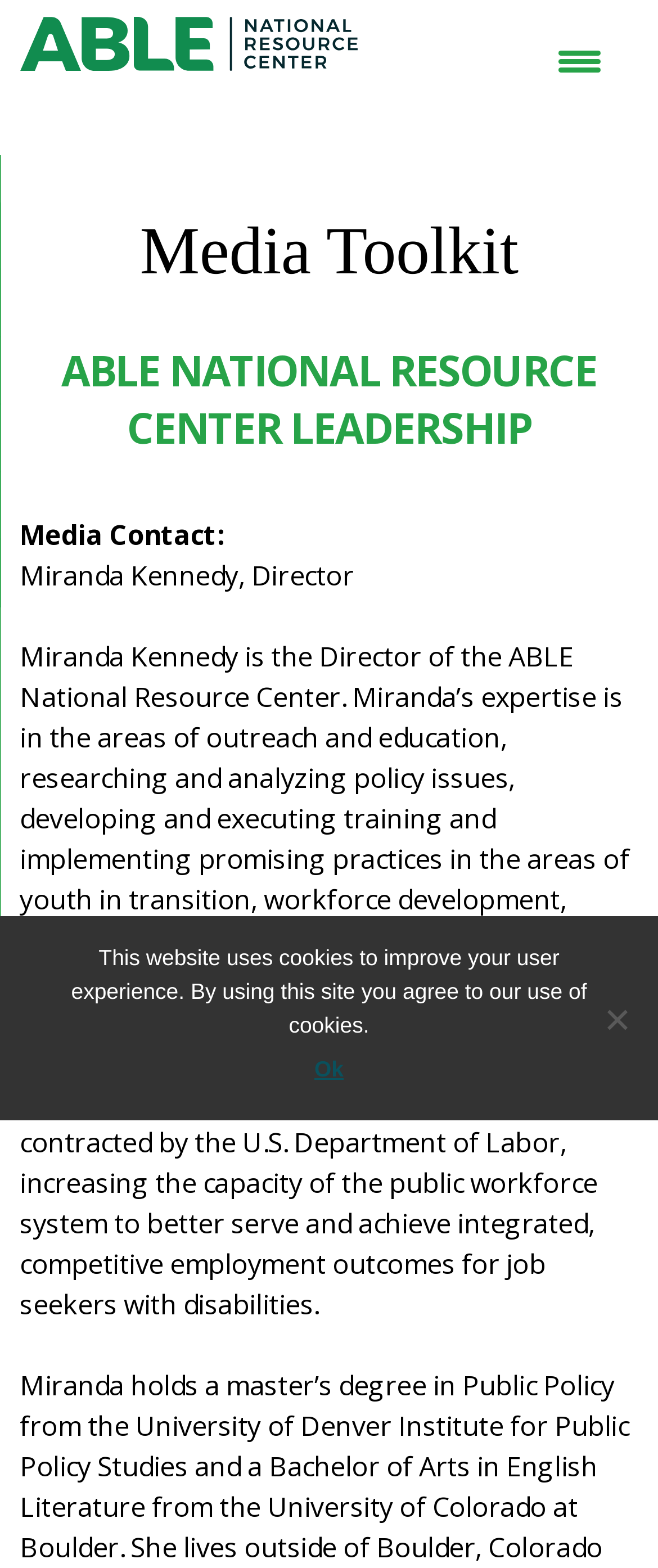Using a single word or phrase, answer the following question: 
What is the name of the Director of the ABLE National Resource Center?

Miranda Kennedy